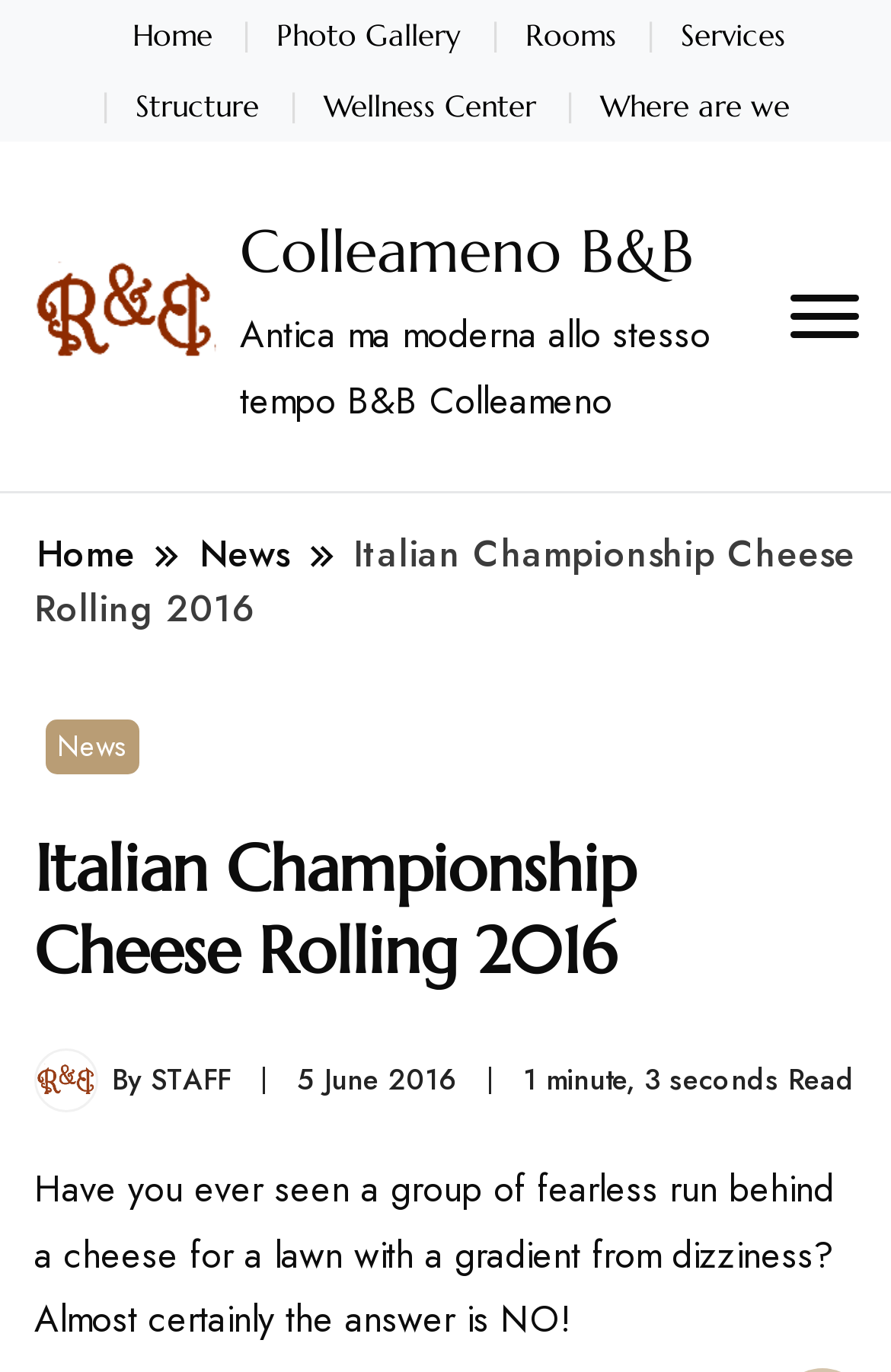Based on the visual content of the image, answer the question thoroughly: What is the topic of the news article?

I inferred the topic by reading the heading 'Italian Championship Cheese Rolling 2016' and the text 'Have you ever seen a group of fearless run behind a cheese for a lawn with a gradient from dizziness?' which suggests that the article is about a cheese rolling event.